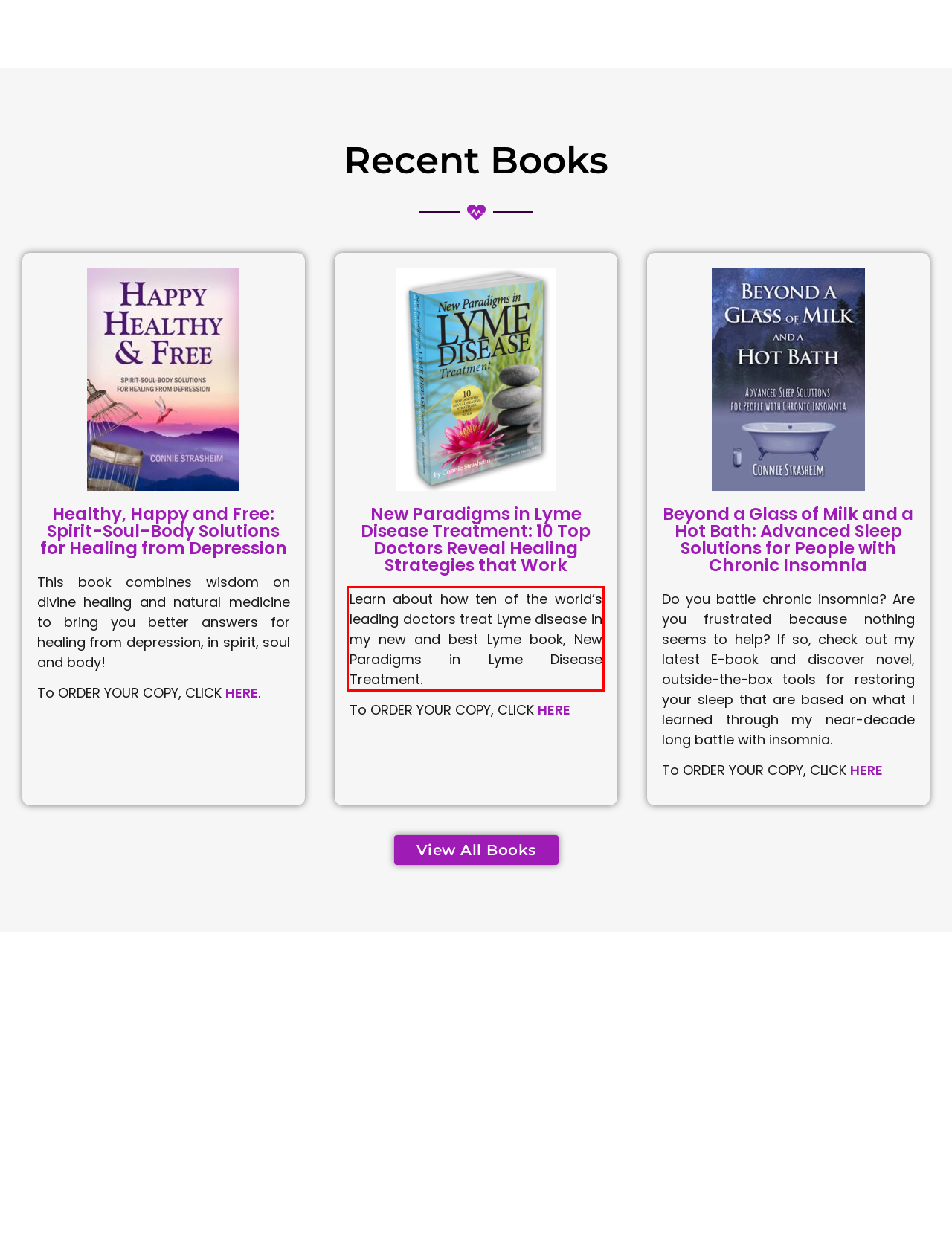Analyze the webpage screenshot and use OCR to recognize the text content in the red bounding box.

Learn about how ten of the world’s leading doctors treat Lyme disease in my new and best Lyme book, New Paradigms in Lyme Disease Treatment.